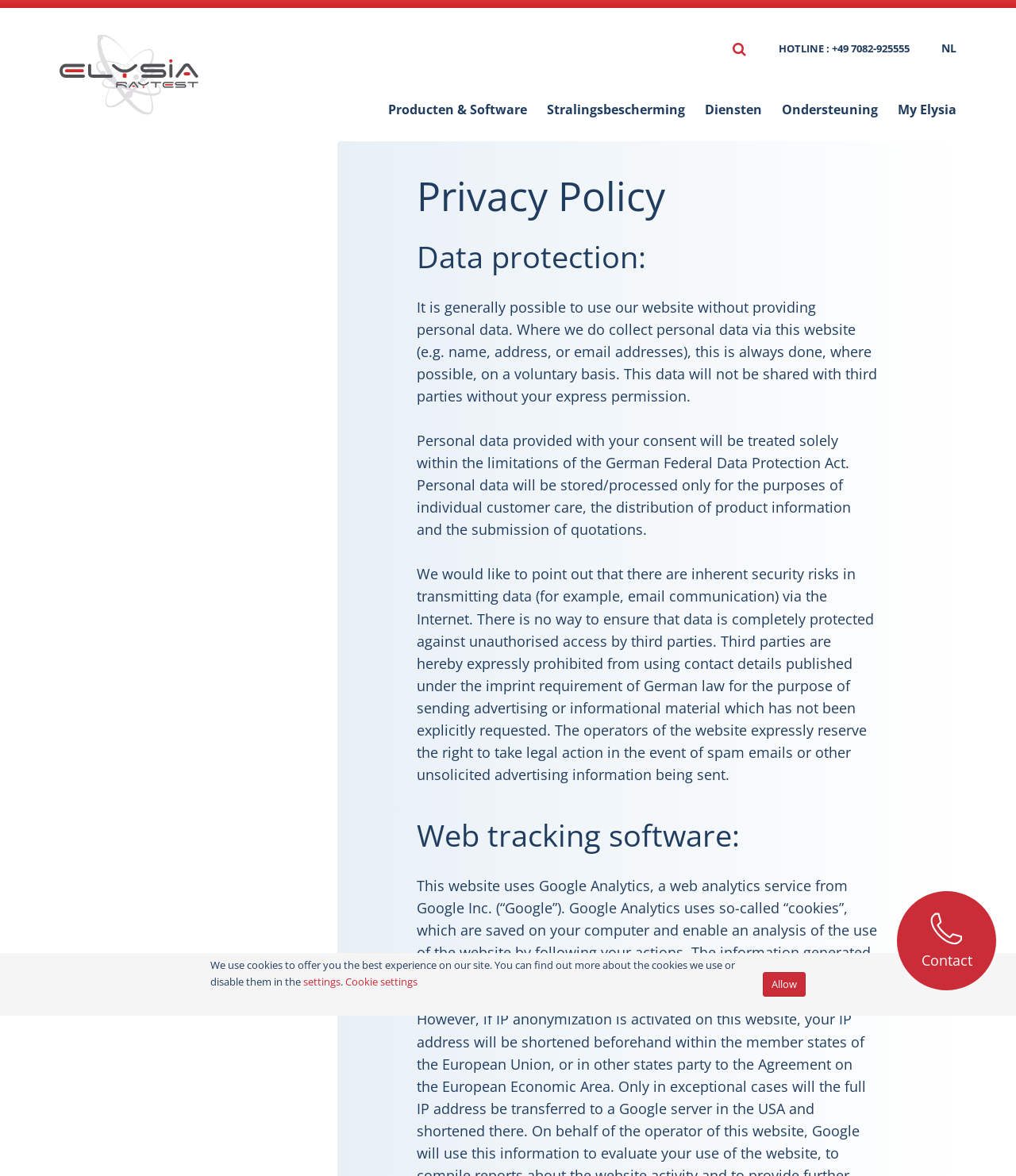Locate and provide the bounding box coordinates for the HTML element that matches this description: "Fire Fighting Solutions".

None